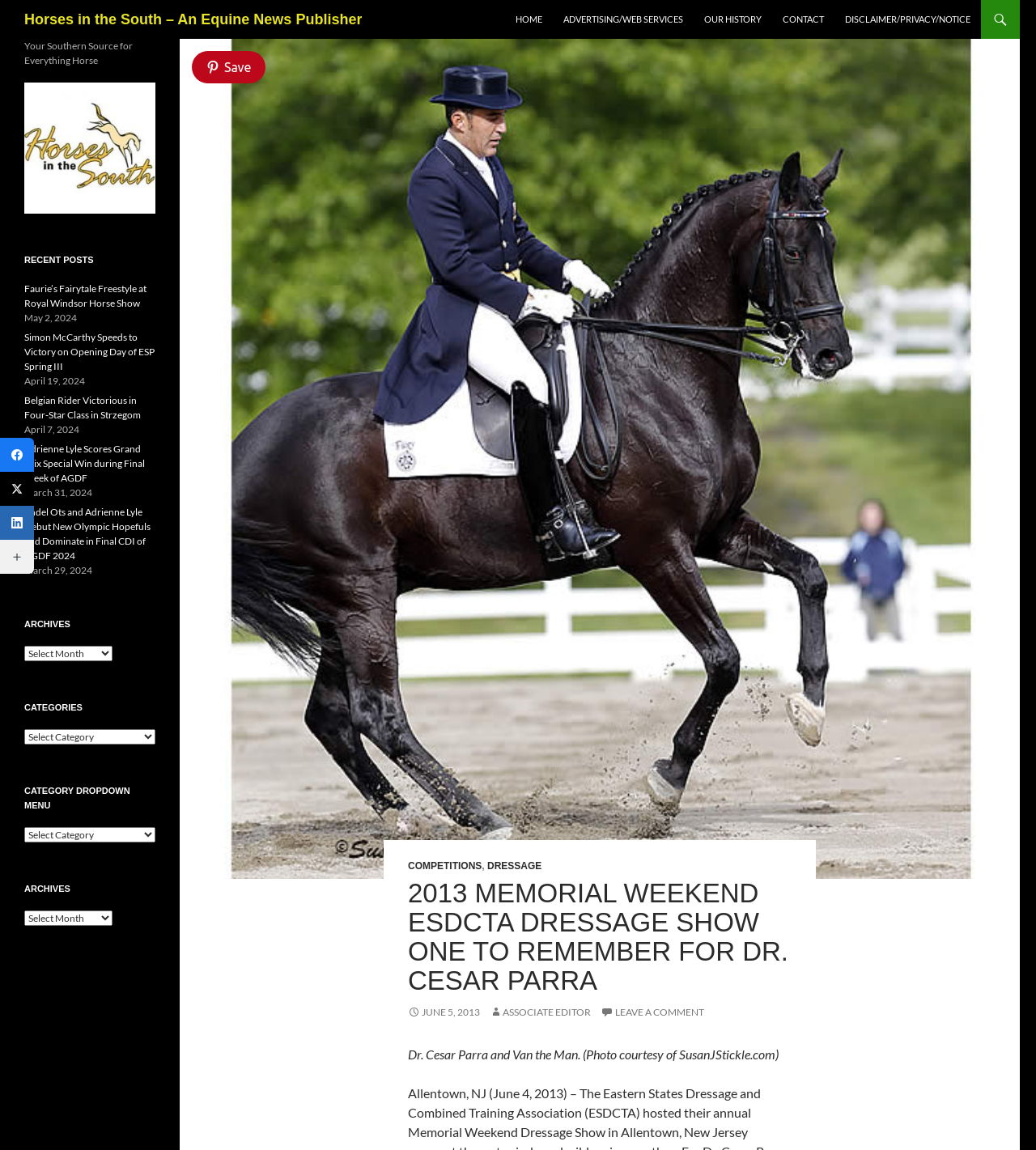Find and indicate the bounding box coordinates of the region you should select to follow the given instruction: "Read about 2013 Memorial Weekend ESDCTA Dressage Show".

[0.394, 0.764, 0.764, 0.866]